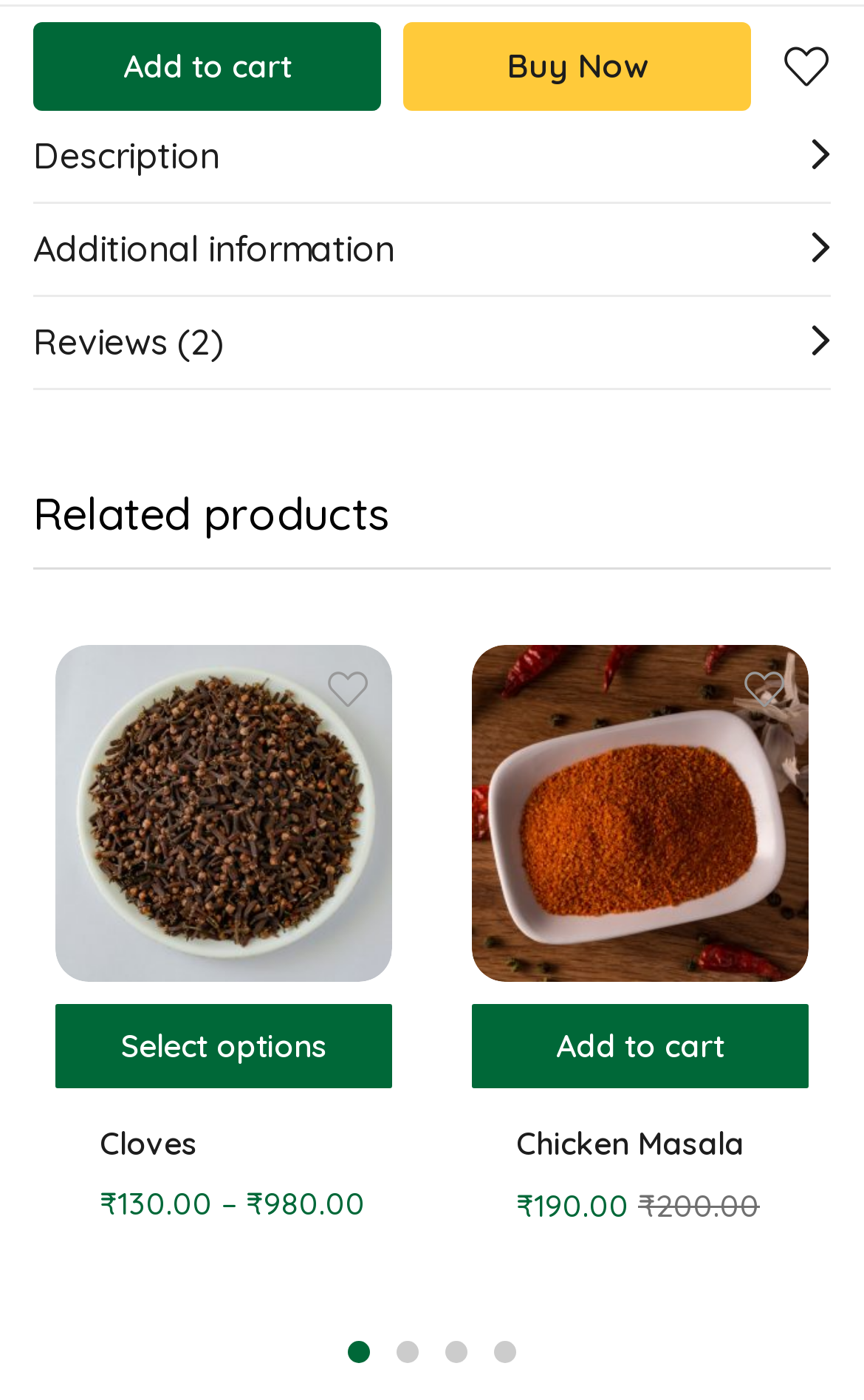Provide the bounding box coordinates of the area you need to click to execute the following instruction: "Select options for 'Cloves'".

[0.064, 0.717, 0.454, 0.777]